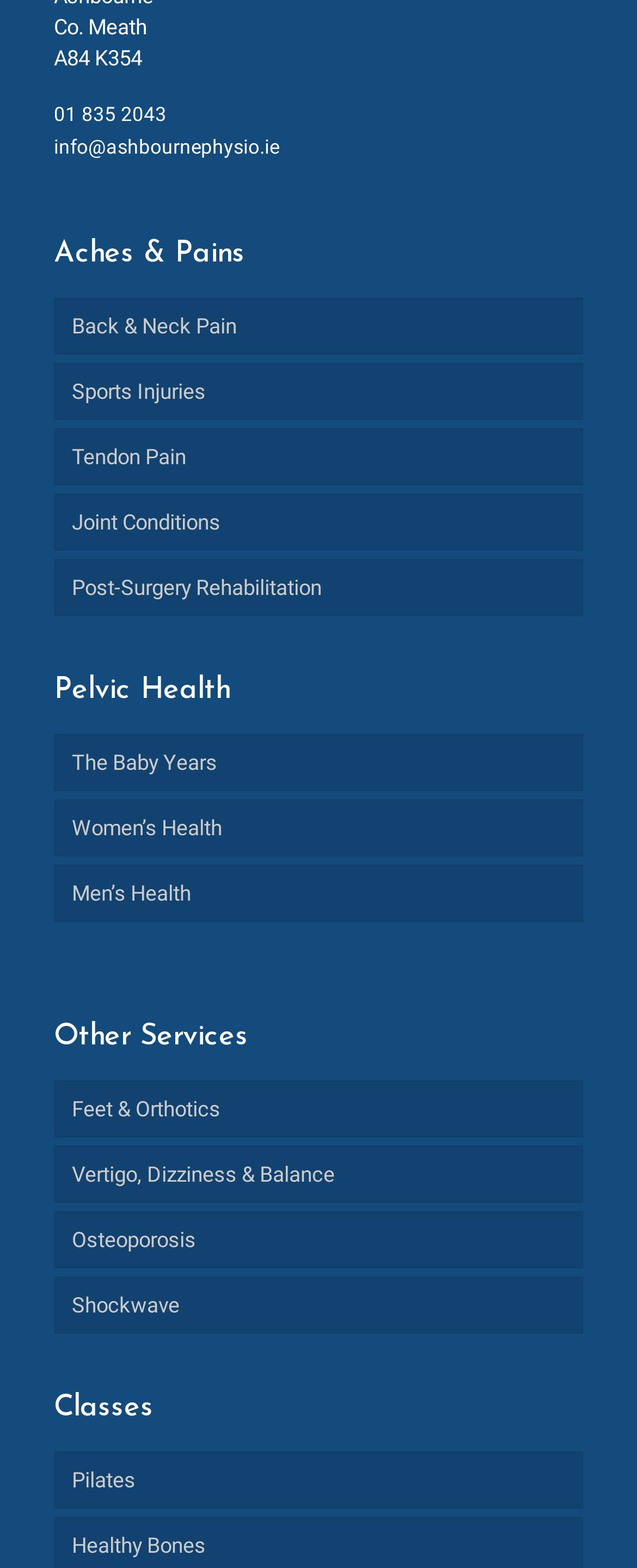Find the bounding box coordinates of the element you need to click on to perform this action: 'Explore Women’s Health'. The coordinates should be represented by four float values between 0 and 1, in the format [left, top, right, bottom].

[0.085, 0.509, 0.915, 0.546]